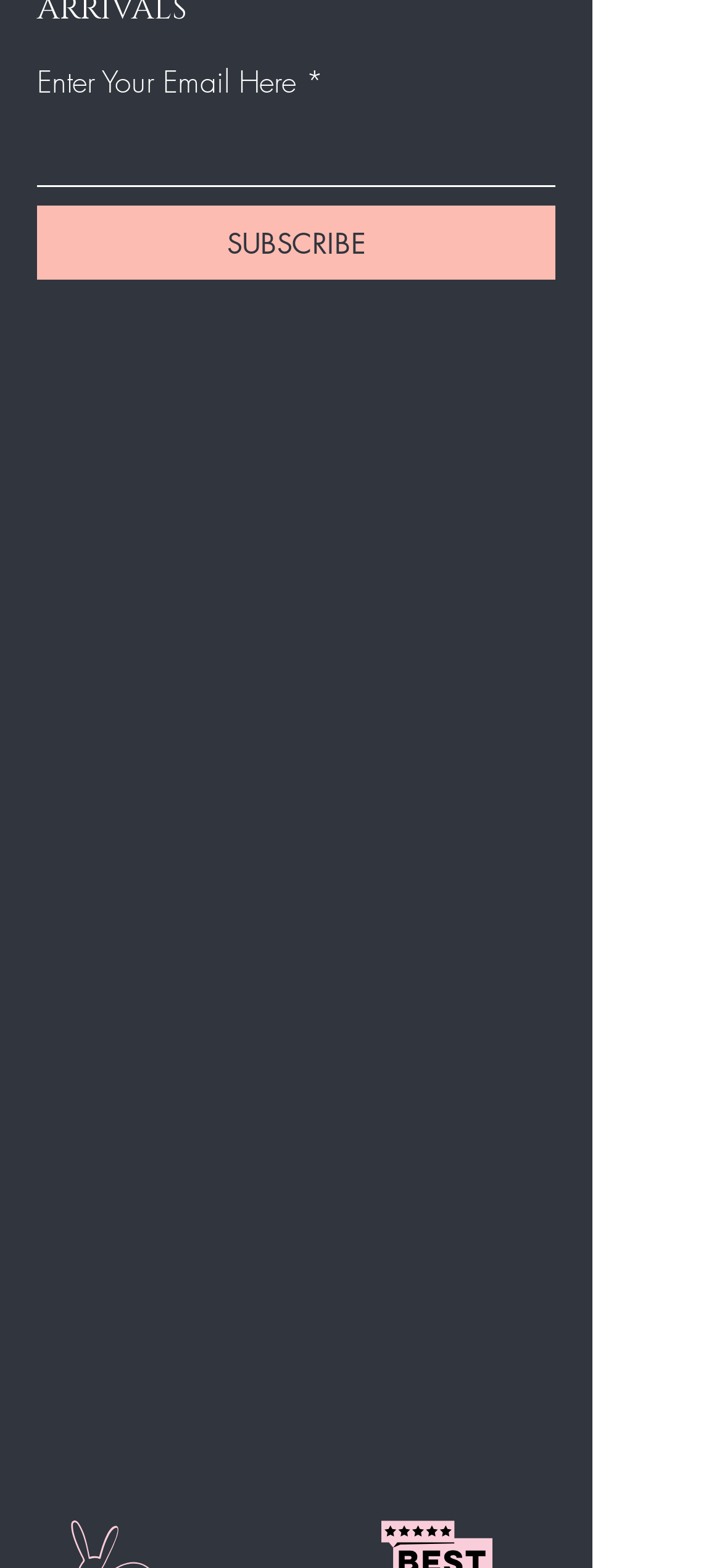Answer the question using only one word or a concise phrase: What is the category of products mentioned?

Lip care